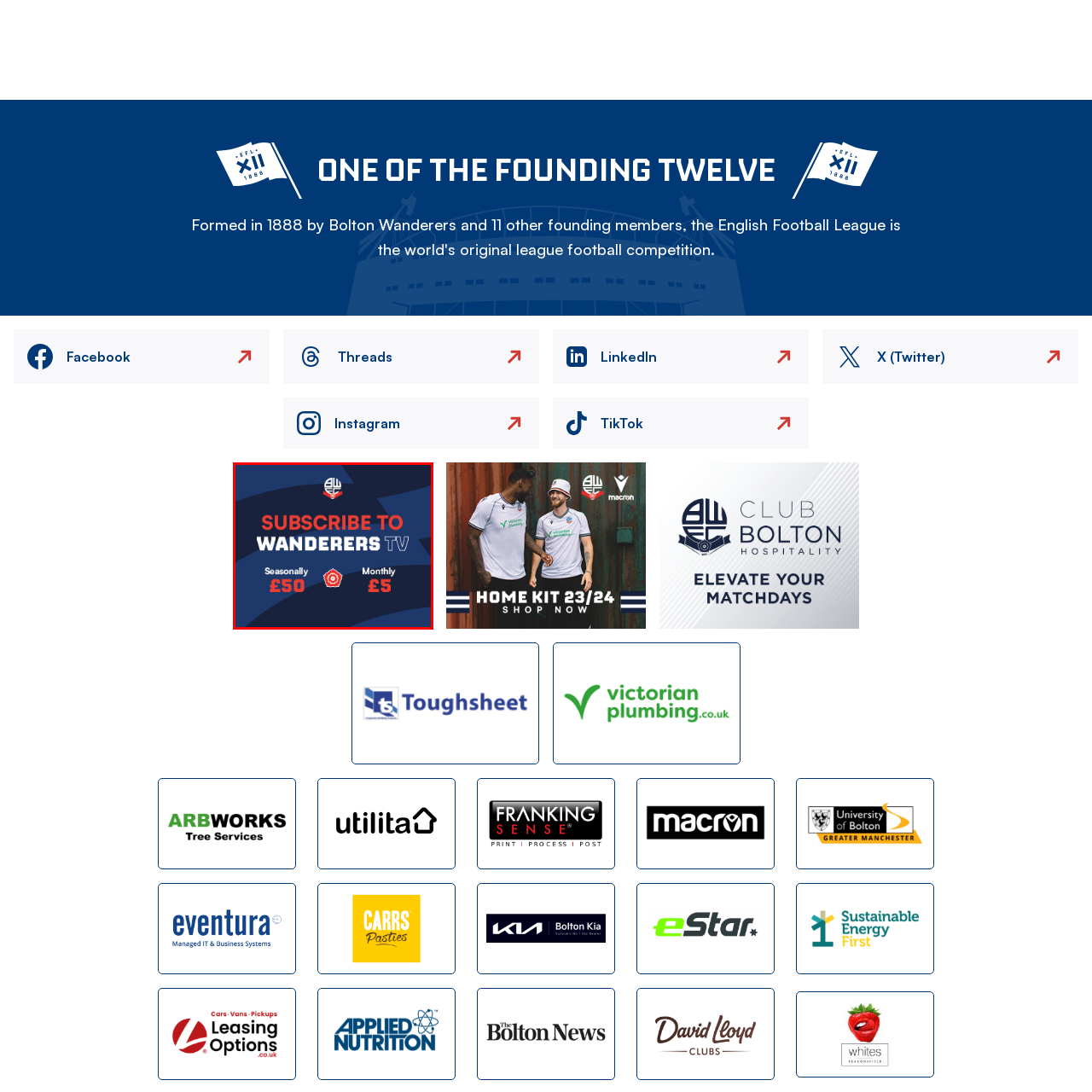Please concentrate on the part of the image enclosed by the red bounding box and answer the following question in detail using the information visible: What is the color tone of the background?

The background has a dynamic design with blue tones, enhancing the overall appeal and making the subscription offer stand out.